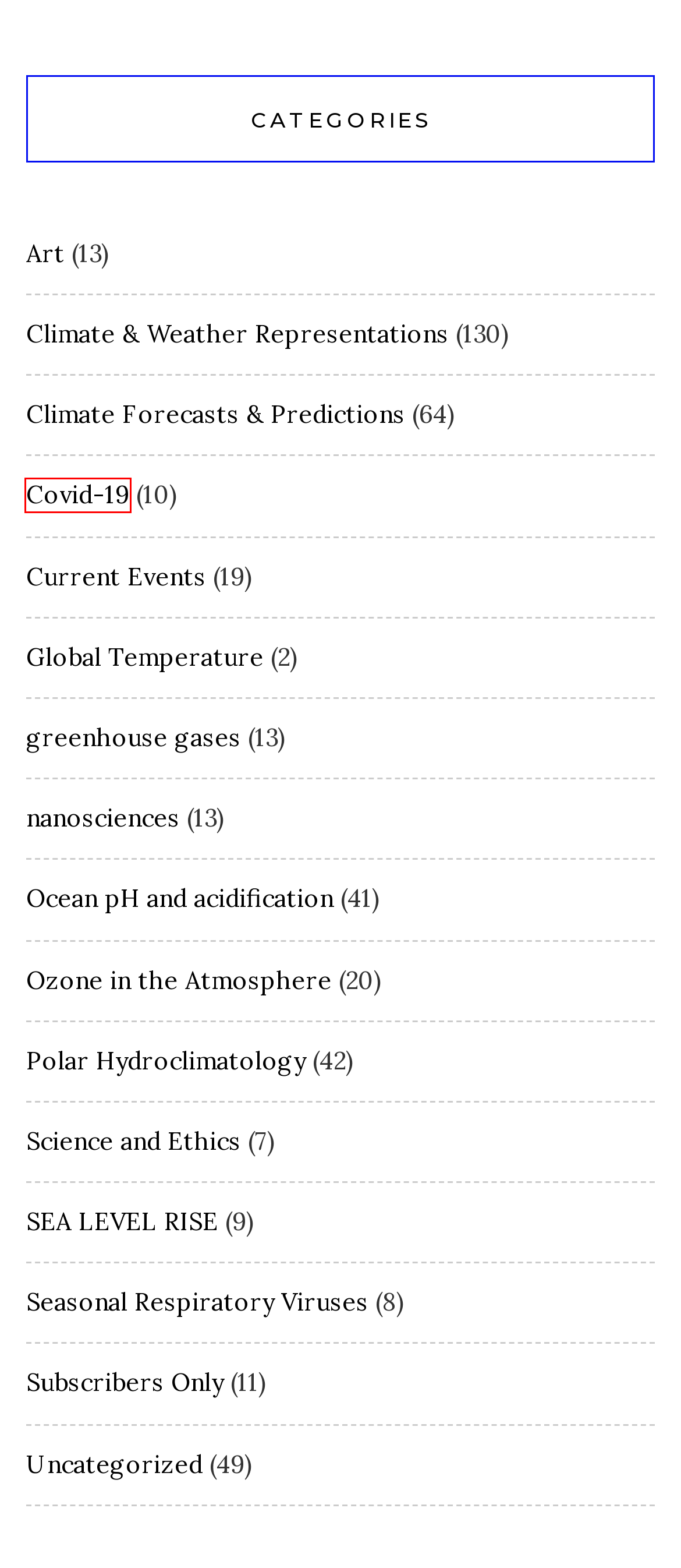Inspect the provided webpage screenshot, concentrating on the element within the red bounding box. Select the description that best represents the new webpage after you click the highlighted element. Here are the candidates:
A. Global Temperature Archives - MW&A
B. Uncategorized Archives - MW&A
C. Seasonal Respiratory Viruses Archives - MW&A
D. Science and Ethics Archives - MW&A
E. Ozone in the Atmosphere Archives - MW&A
F. Subscribers Only Archives - MW&A
G. Current Events Archives - MW&A
H. Covid-19 Archives - MW&A

H